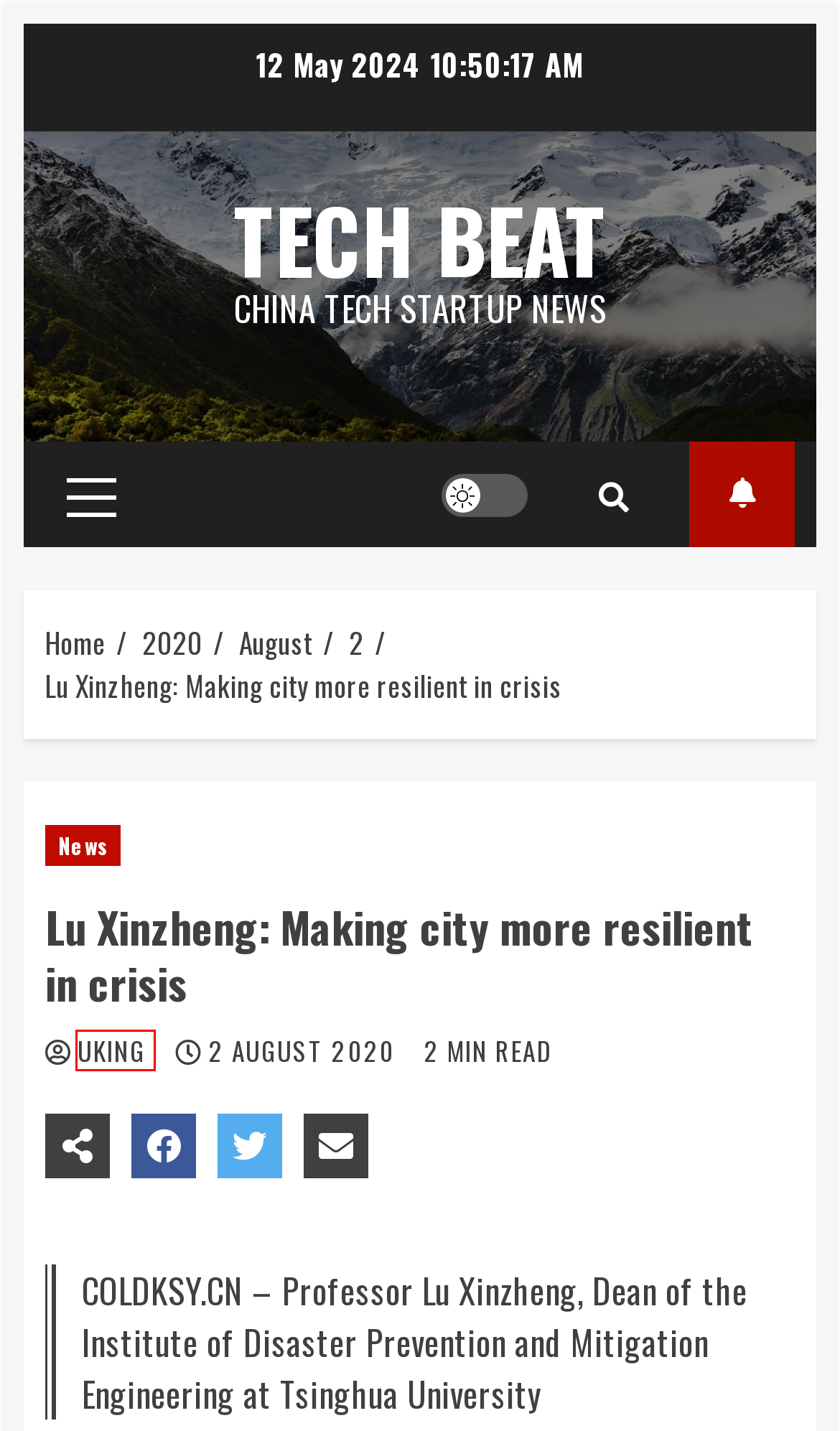Given a webpage screenshot with a UI element marked by a red bounding box, choose the description that best corresponds to the new webpage that will appear after clicking the element. The candidates are:
A. News – Tech Beat
B. uking – Tech Beat
C. 2 August 2020 – Tech Beat
D. Changan Automobile donates RMB 10M to flood rescue – Tech Beat
E. 2020 – Tech Beat
F. Retailers Warned Against Using LED Lights to Misrepresent Fresh Food Quality – Tech Beat
G. August 2020 – Tech Beat
H. Tech Beat – China tech startup news

B